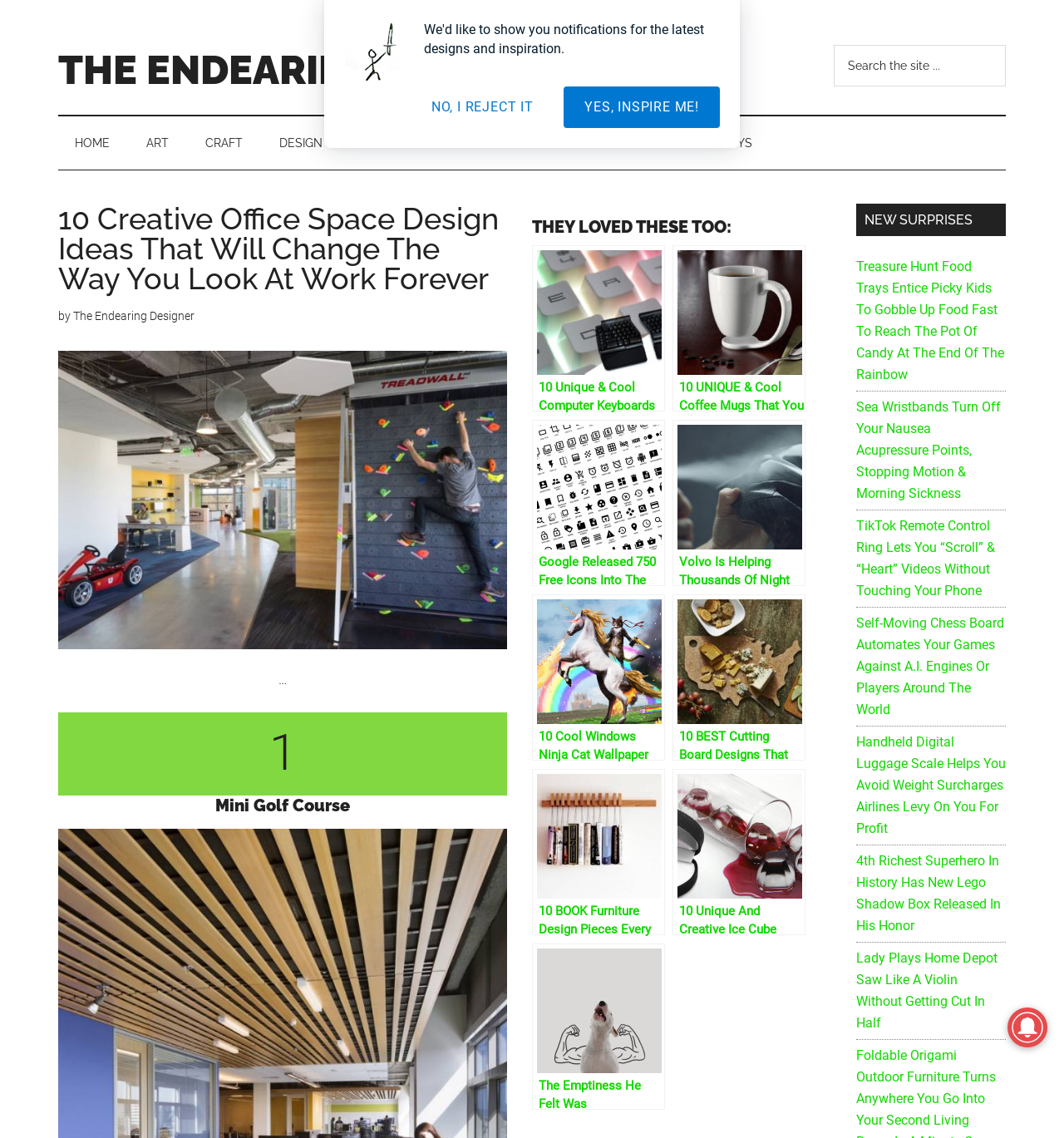Using the description: "Atlassian Confluence", determine the UI element's bounding box coordinates. Ensure the coordinates are in the format of four float numbers between 0 and 1, i.e., [left, top, right, bottom].

None